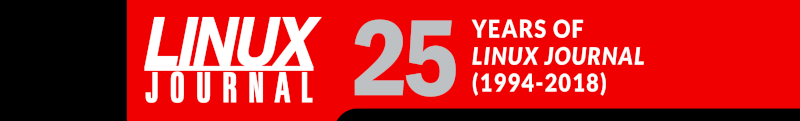Please respond to the question with a concise word or phrase:
What is the name of the publication being celebrated?

Linux Journal